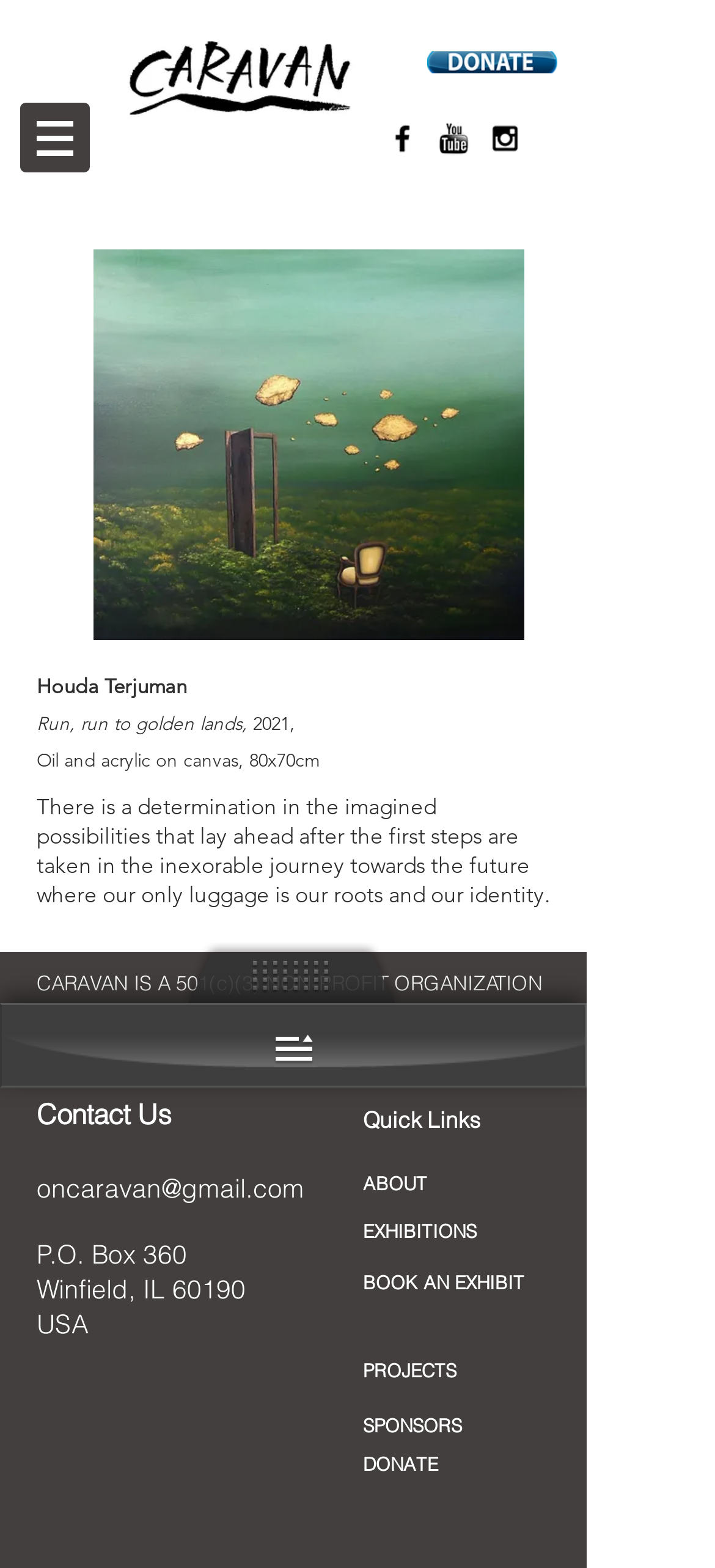Locate the bounding box coordinates of the element that should be clicked to fulfill the instruction: "Visit the CARAVAN Facebook page".

[0.538, 0.077, 0.587, 0.099]